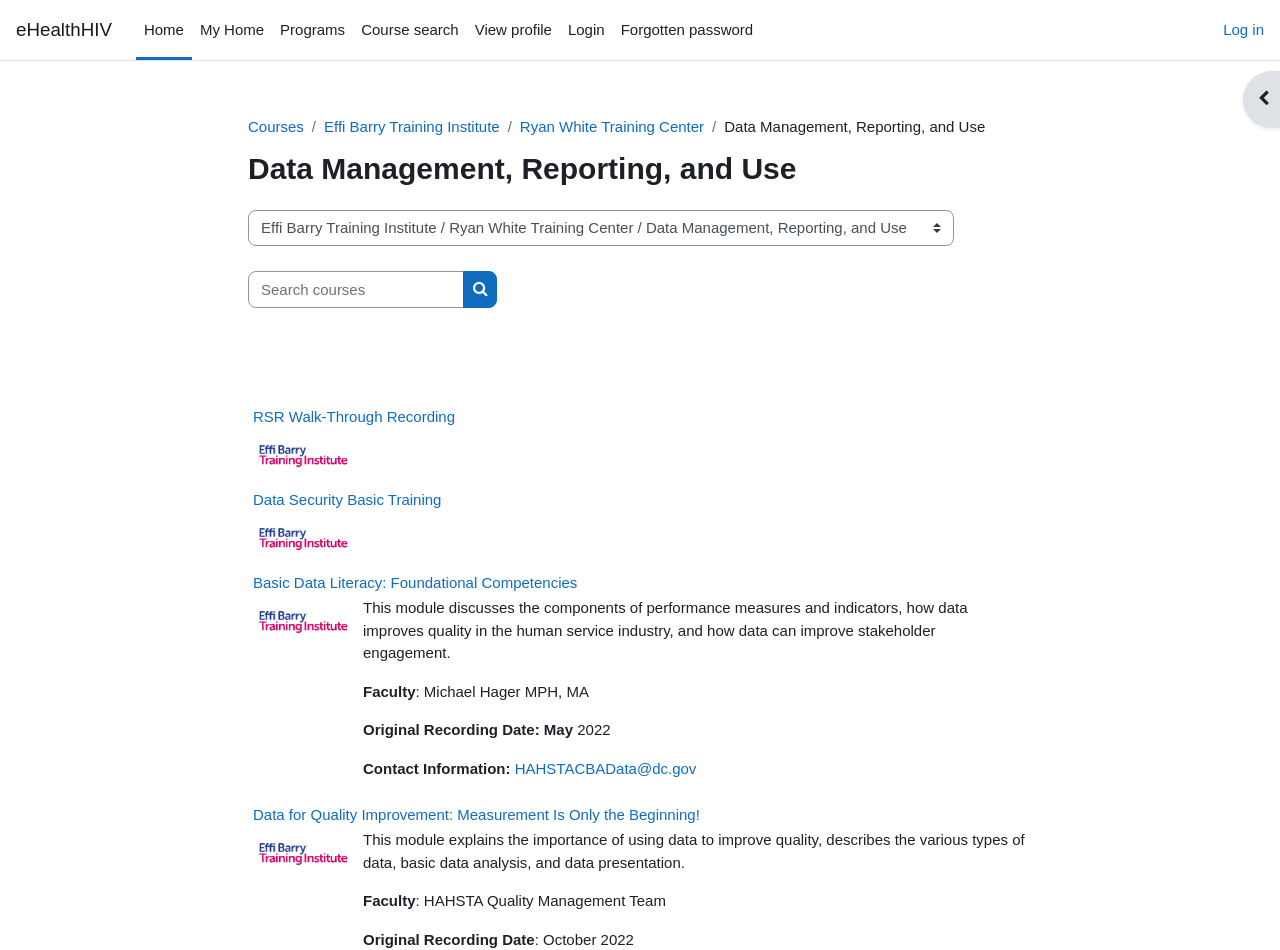Provide a thorough description of the webpage you see.

The webpage is a course catalog page for eHealthHIV, featuring a navigation menu at the top with links to "Home", "My Home", "Programs", "Course search", "View profile", "Login", and "Forgotten password". On the top right, there is a "Log in" link and a button to open a block drawer.

Below the navigation menu, there is a secondary navigation bar with links to "Courses", "Effi Barry Training Institute", and "Ryan White Training Center". Next to these links, there is a heading "Data Management, Reporting, and Use" with a dropdown menu to select course categories and a search bar to search for courses.

The main content of the page is a list of courses, each with a heading, a brief description, and a link to access the course. The courses are listed in a vertical column, with the most recent ones at the top. Each course has additional information such as faculty, original recording date, and contact information.

There are five courses listed on the page, including "RSR Walk-Through Recording", "Data Security Basic Training", "Basic Data Literacy: Foundational Competencies", "Data for Quality Improvement: Measurement Is Only the Beginning!", and another course with a lengthy description.